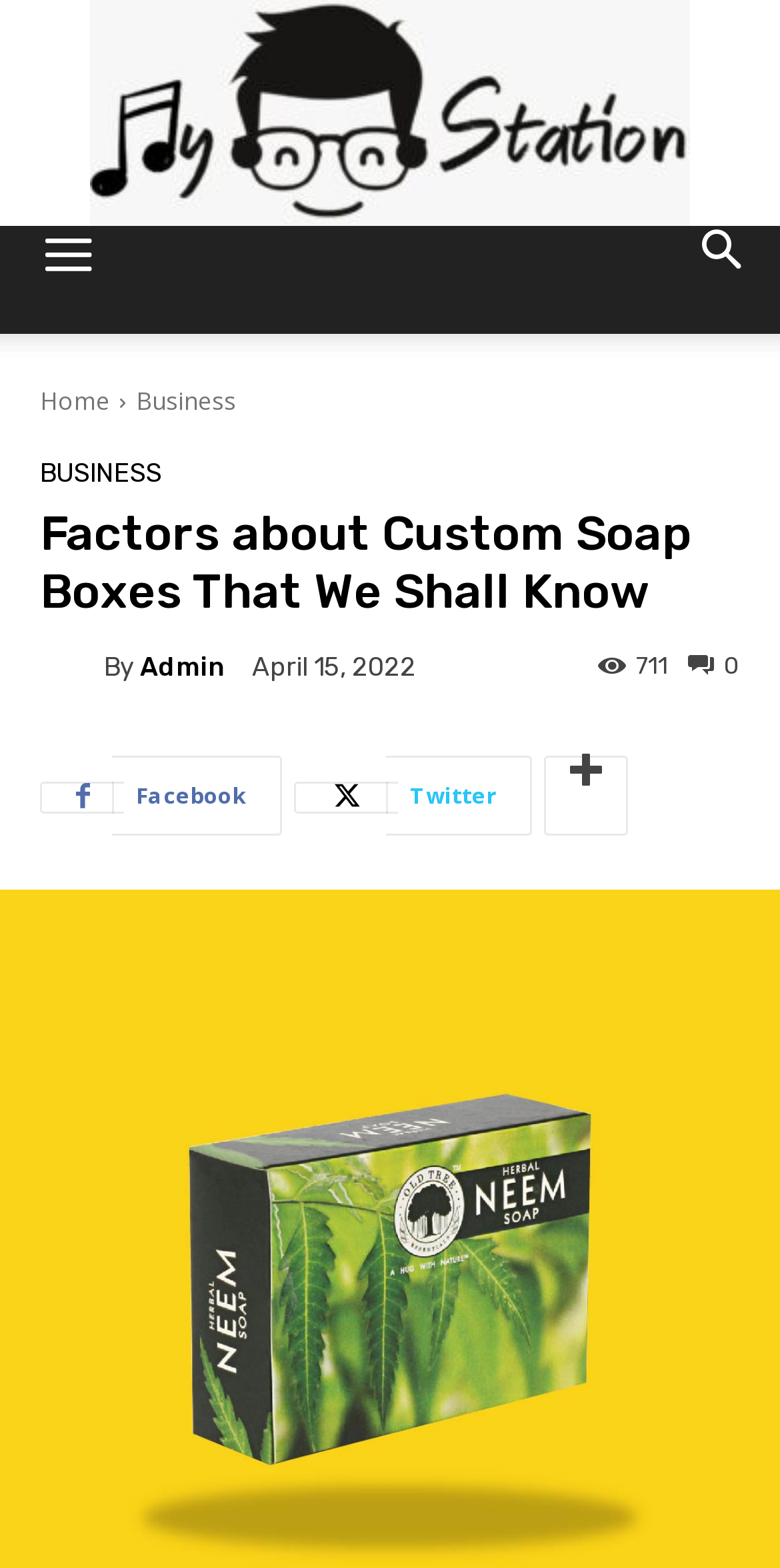Could you highlight the region that needs to be clicked to execute the instruction: "Visit the admin page"?

[0.051, 0.409, 0.133, 0.442]